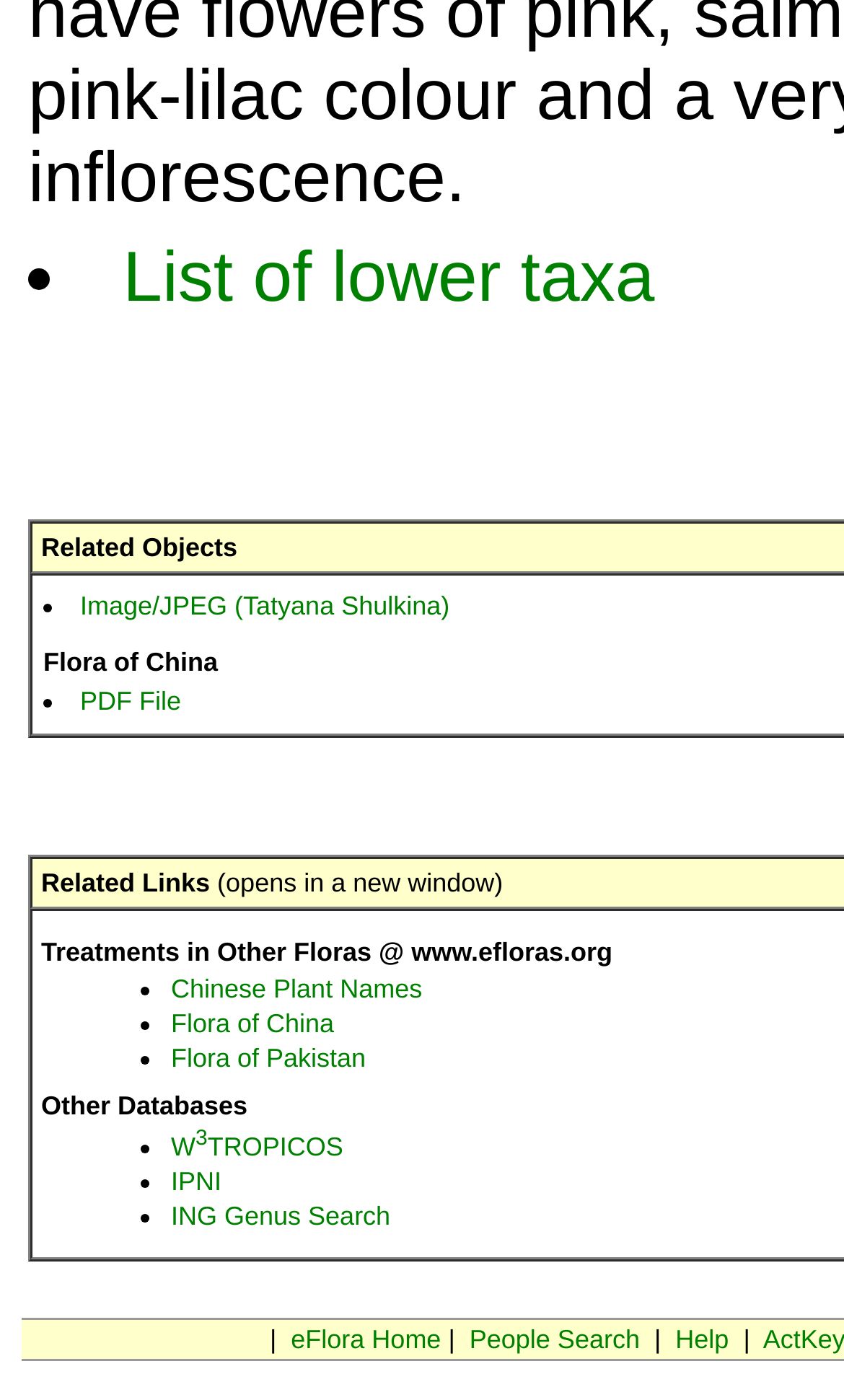Locate the bounding box coordinates for the element described below: "List of lower taxa". The coordinates must be four float values between 0 and 1, formatted as [left, top, right, bottom].

[0.092, 0.168, 0.722, 0.226]